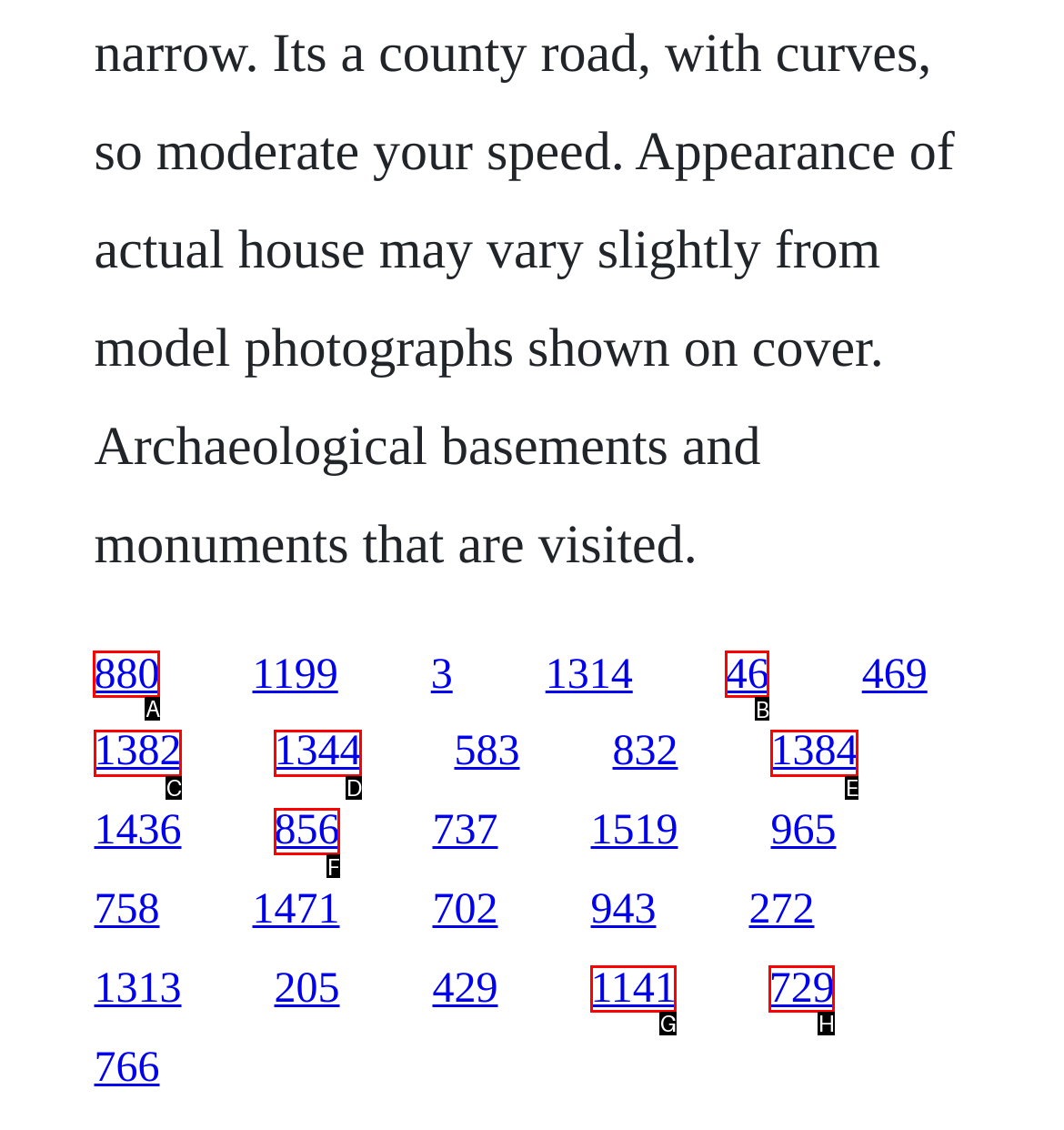For the instruction: View the Eugene Weekly homepage, determine the appropriate UI element to click from the given options. Respond with the letter corresponding to the correct choice.

None